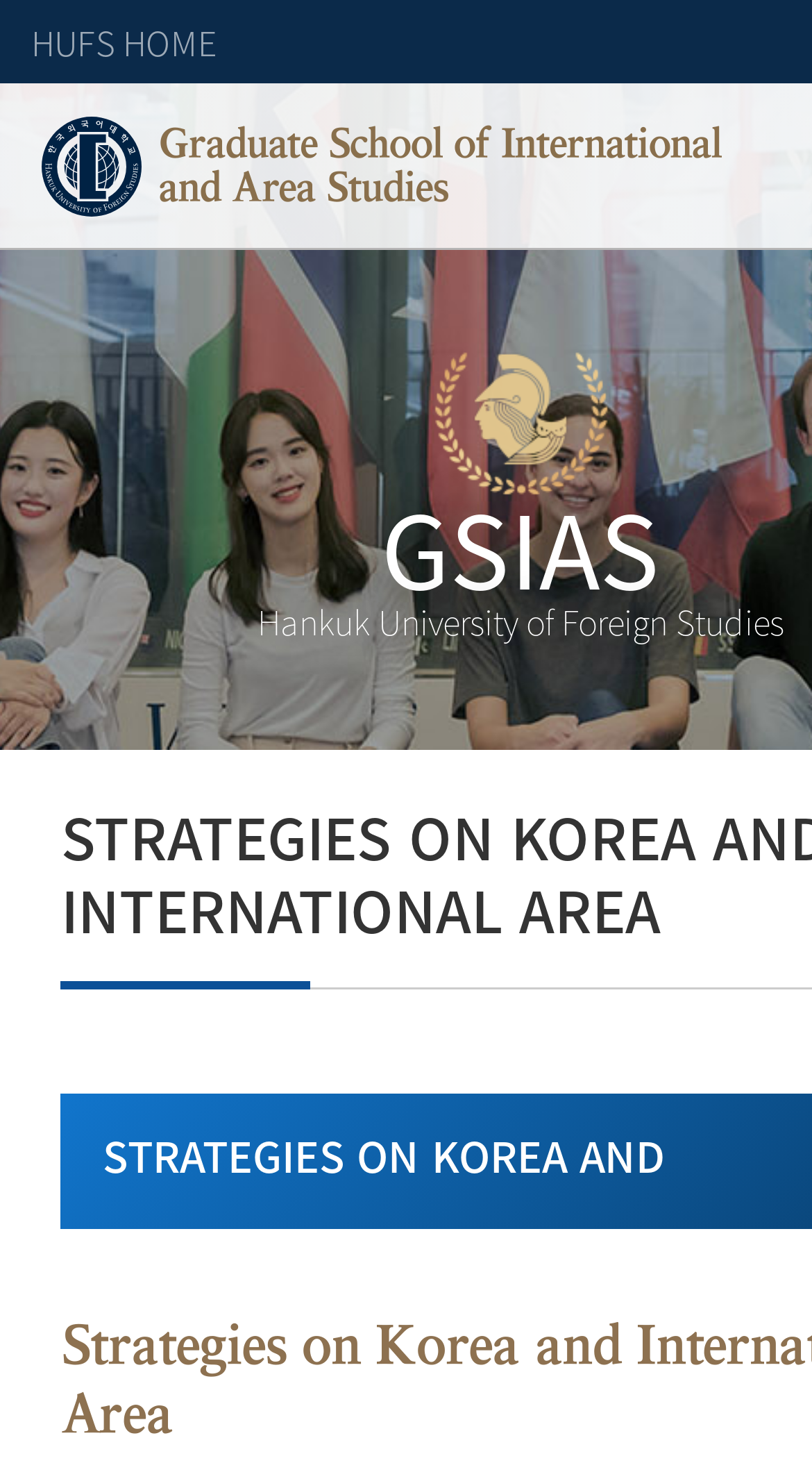Provide the bounding box coordinates of the UI element this sentence describes: "HUFS HOME".

[0.026, 0.007, 0.279, 0.05]